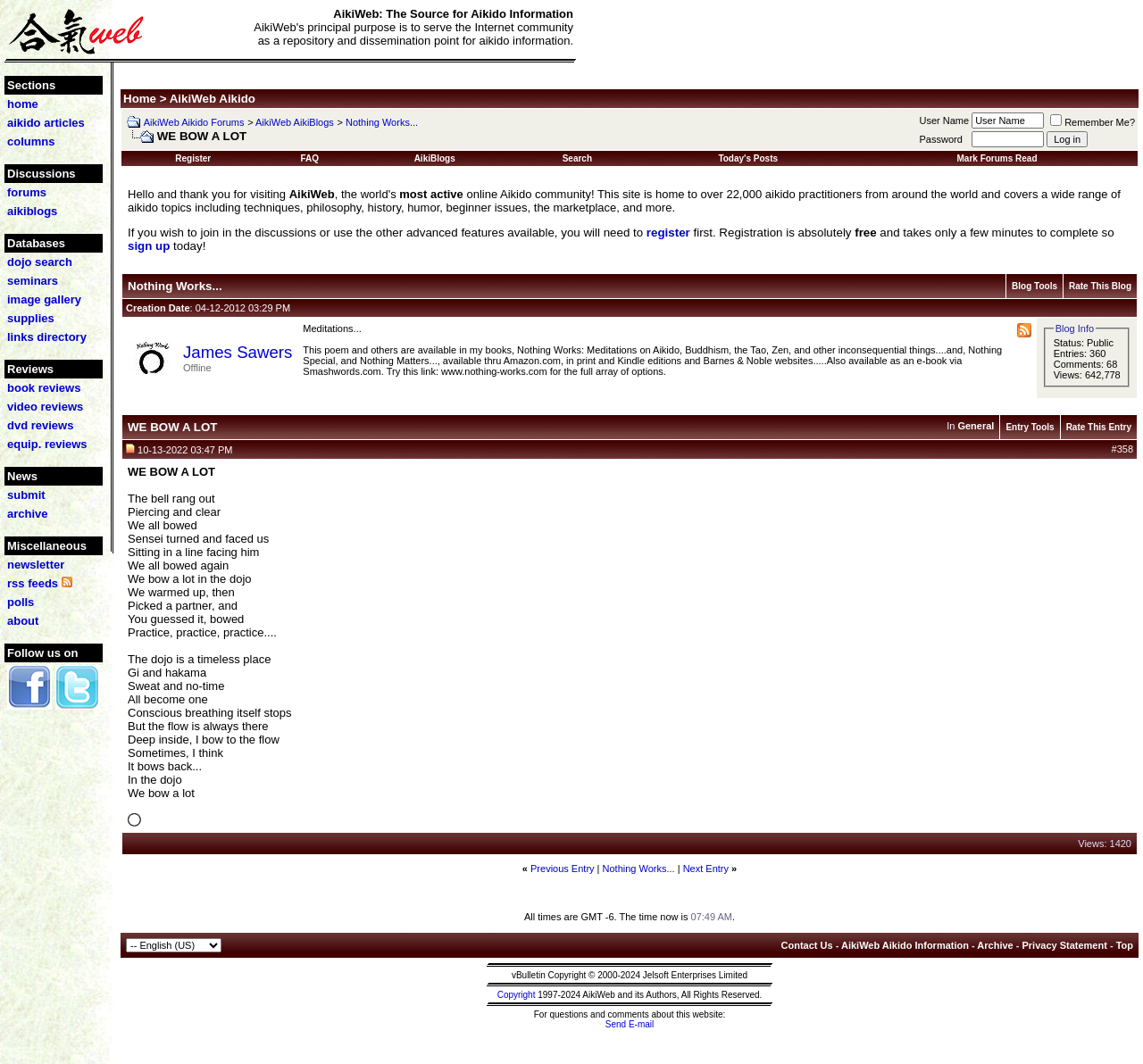What is the first item in the section list?
Please provide a single word or phrase answer based on the image.

home